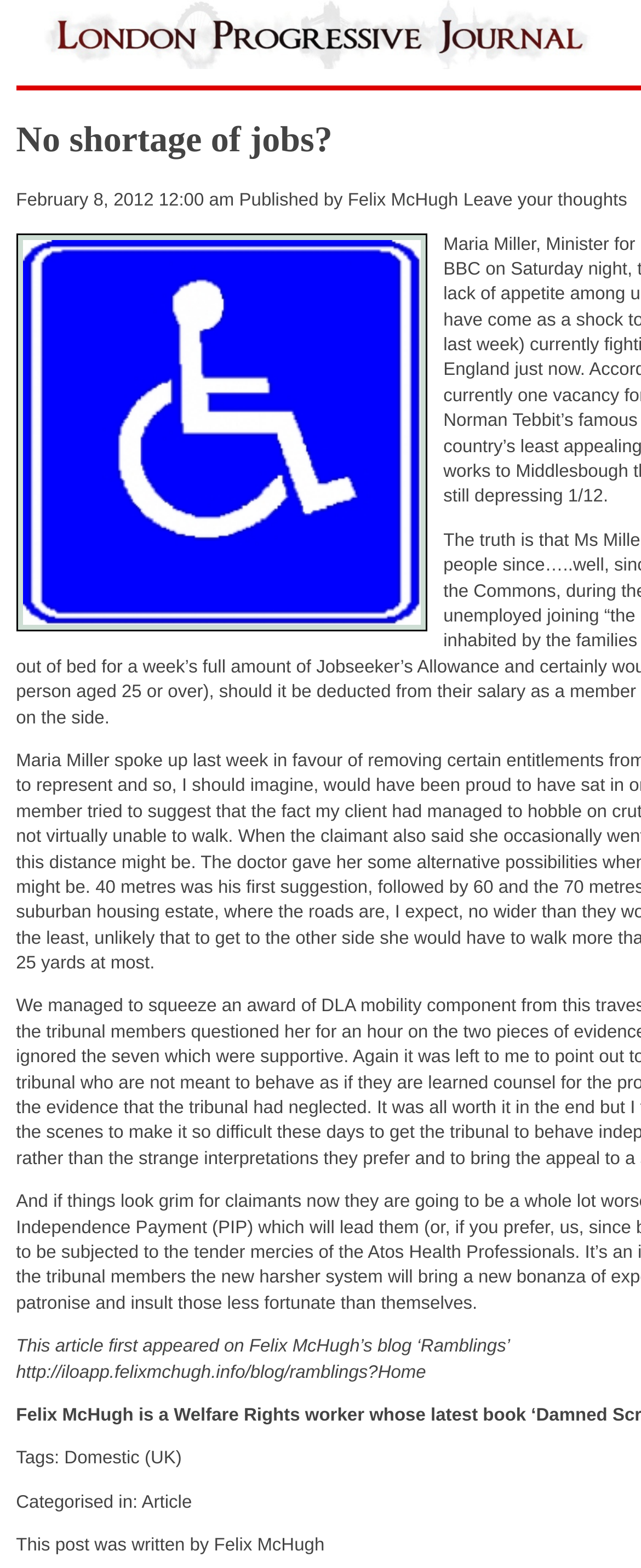Please reply to the following question with a single word or a short phrase:
Who is the author of the article?

Felix McHugh